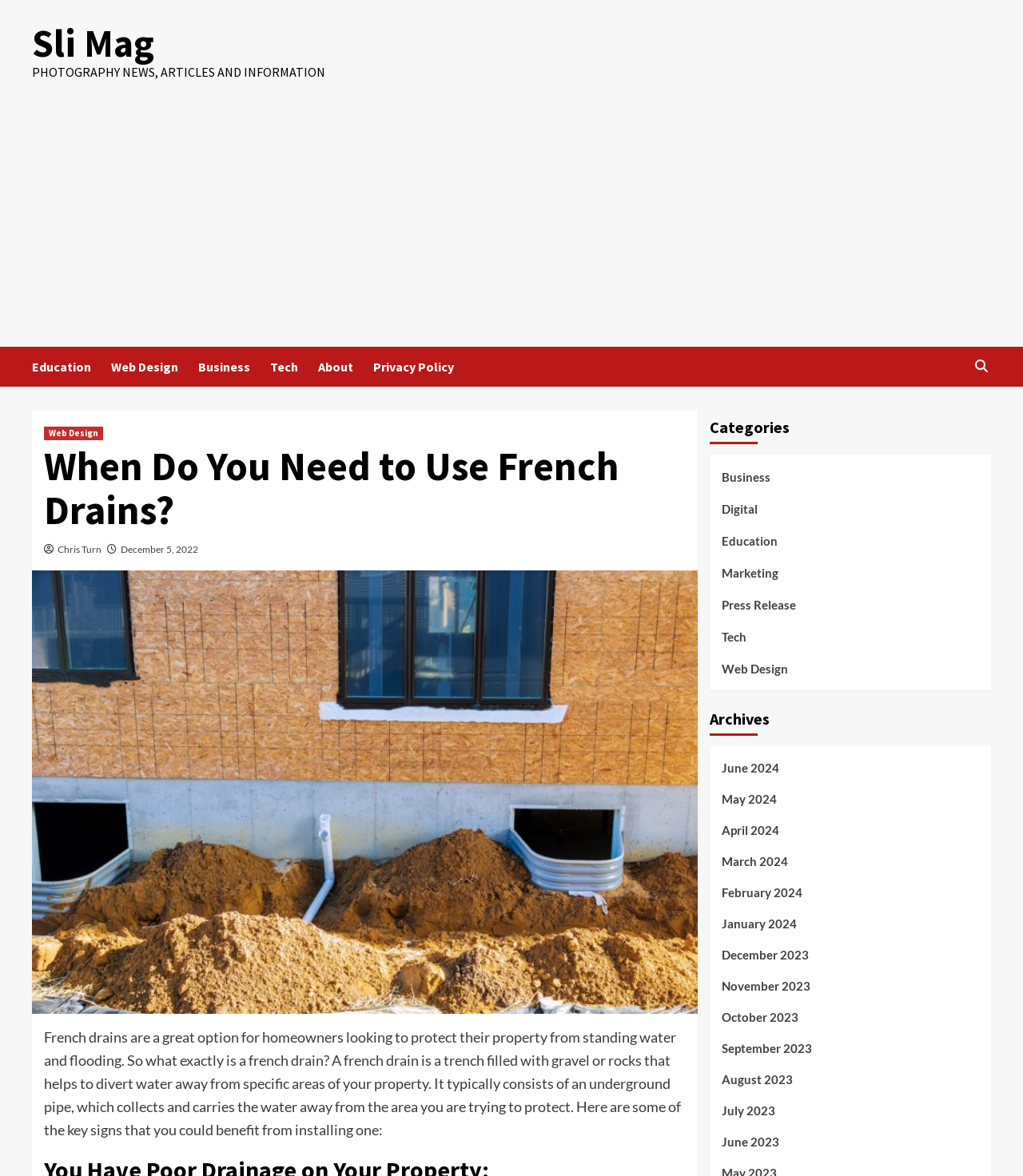Identify the bounding box coordinates of the element to click to follow this instruction: 'Visit the 'About' page'. Ensure the coordinates are four float values between 0 and 1, provided as [left, top, right, bottom].

[0.311, 0.295, 0.365, 0.329]